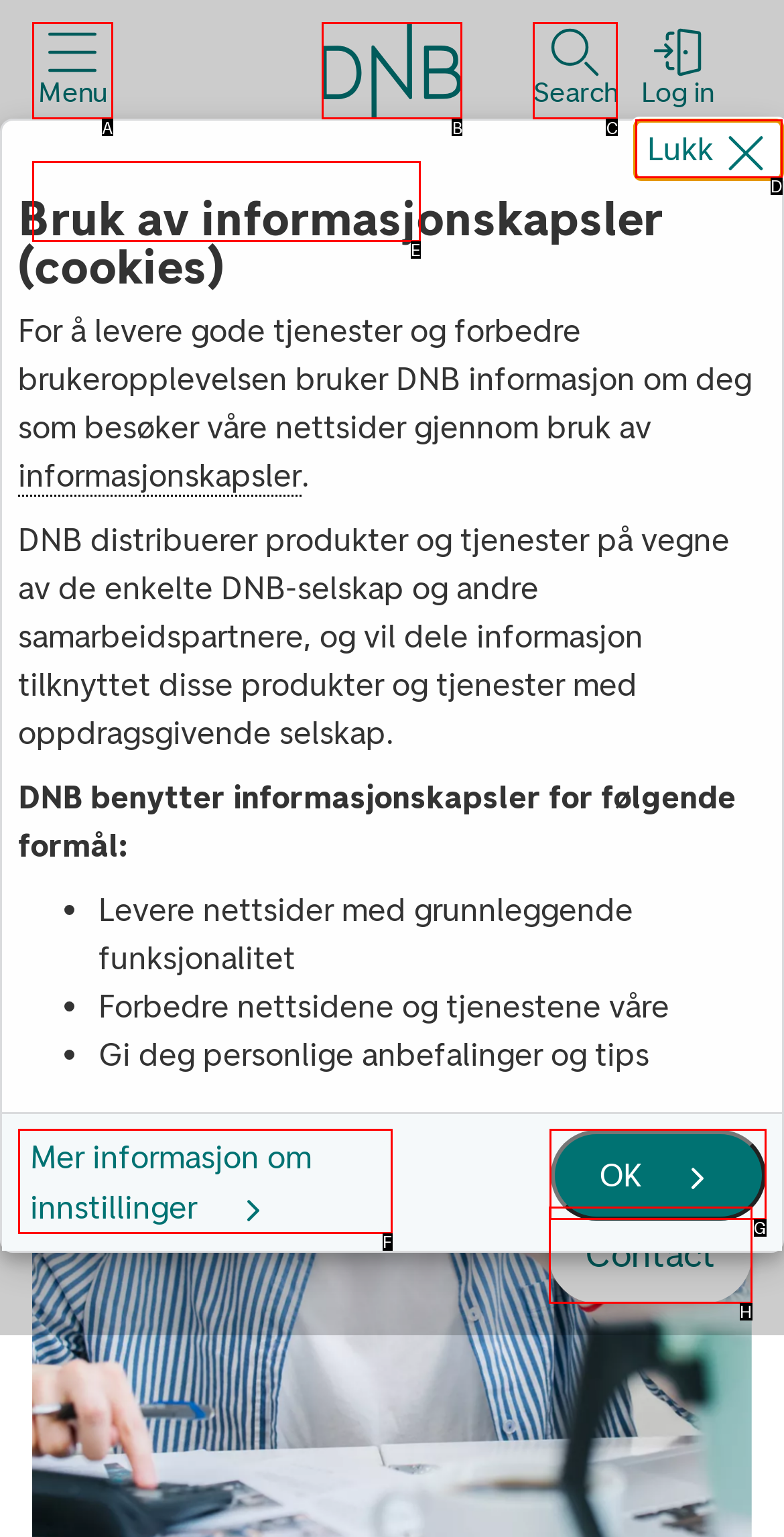Choose the HTML element that best fits the description: DNB Logo. Answer with the option's letter directly.

B